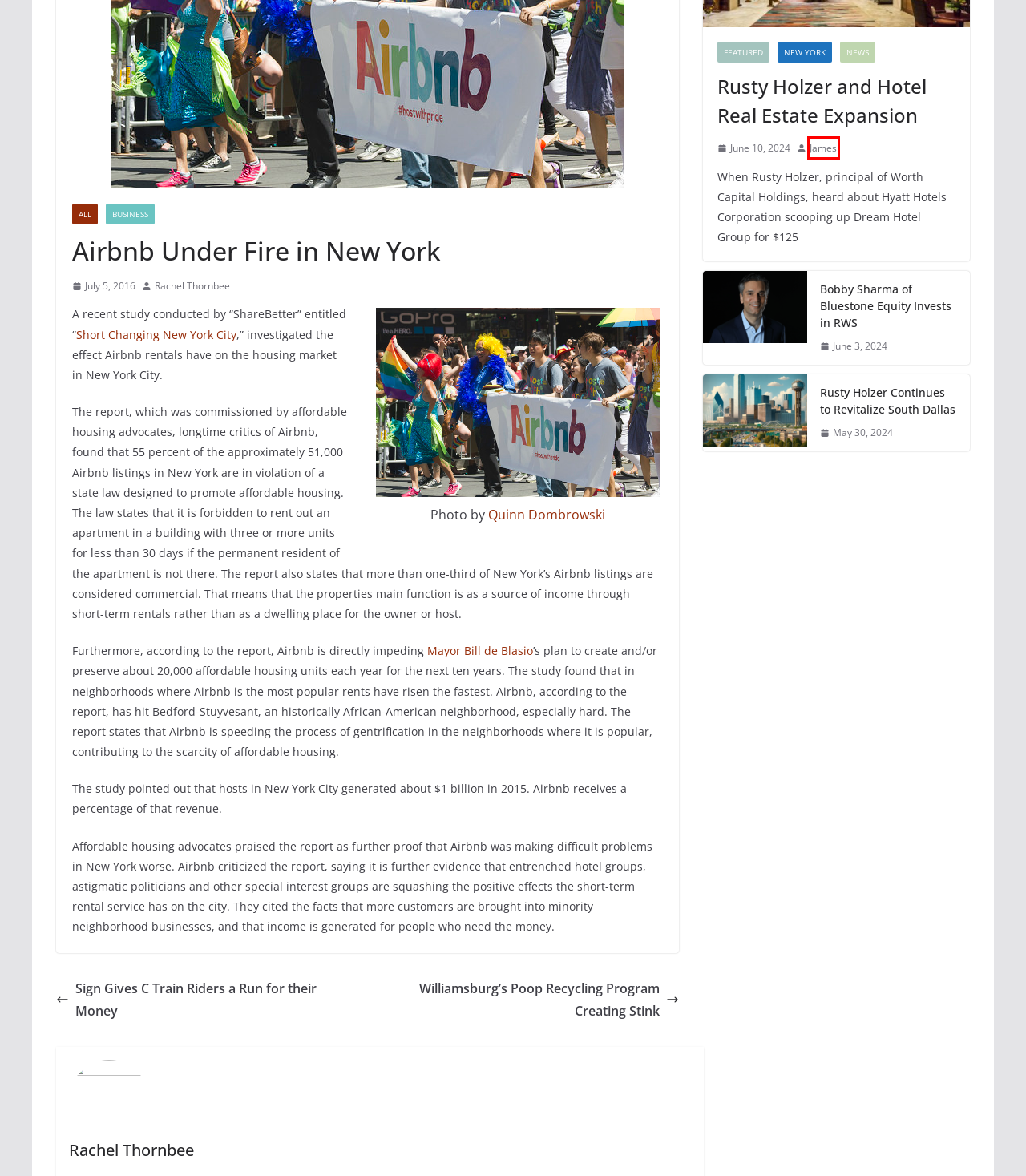Look at the screenshot of a webpage, where a red bounding box highlights an element. Select the best description that matches the new webpage after clicking the highlighted element. Here are the candidates:
A. Rachel Thornbee, Author at Gowanus Lounge
B. Rusty Holzer - Gowanus Lounge
C. Sign Gives C Train Riders a Run for their Money - Gowanus Lounge
D. James, Author at Gowanus Lounge
E. Bobby Sharma of Bluestone Equity Invests in RWS - Gowanus Lounge
F. Williamsburg’s Poop Recycling Program Creating Stink - Gowanus Lounge
G. Mayor Proposes Ambitious Streetcar Project for Brooklyn-Queens - Gowanus Lounge
H. Situs Judi Bola Parlay ⚽ Terlengkap Login Taruhan Euro & COPA America 2024 Resmi

D